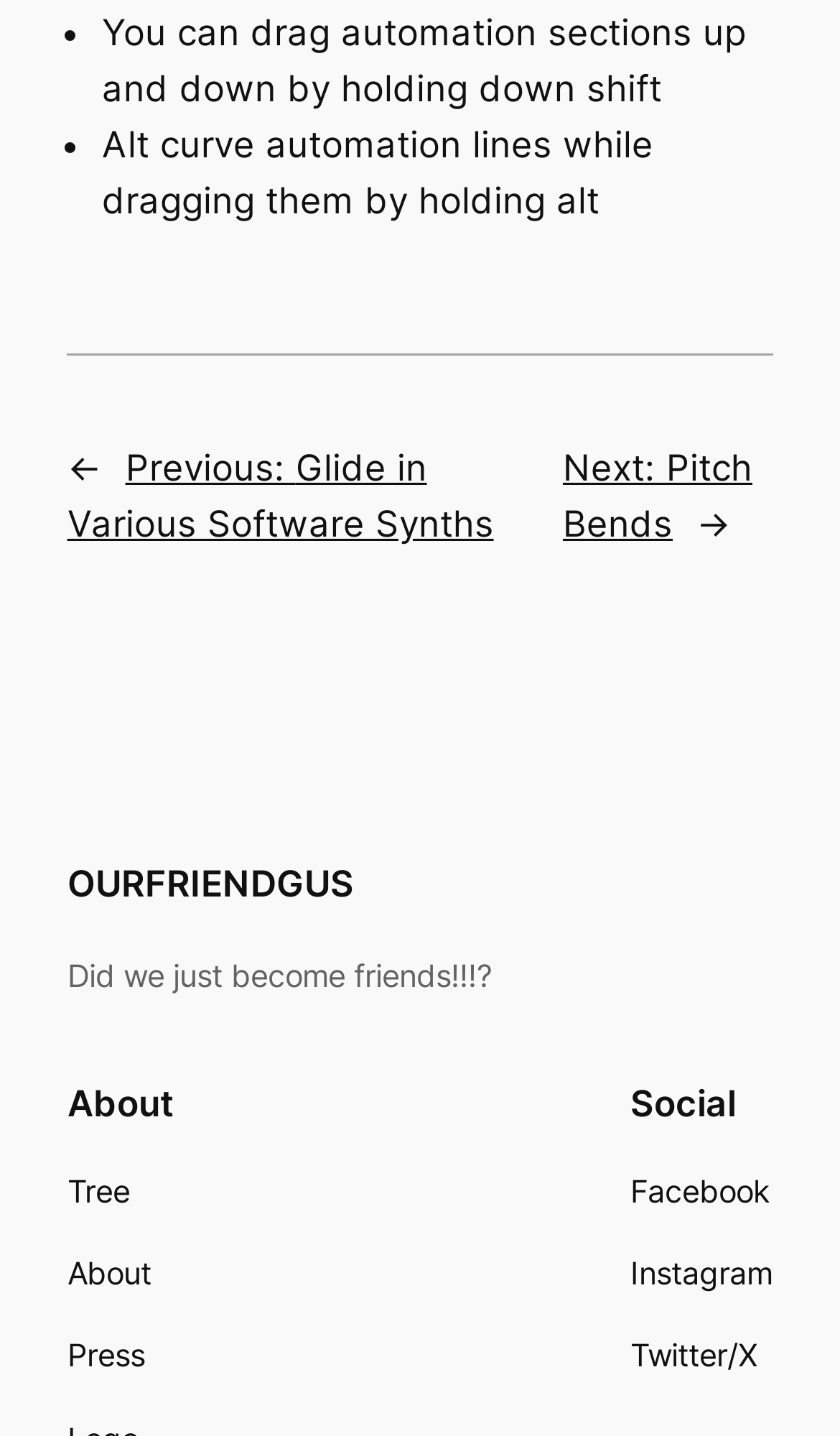Please identify the bounding box coordinates of the element I need to click to follow this instruction: "Click on 'Next: Pitch Bends'".

[0.67, 0.311, 0.896, 0.38]